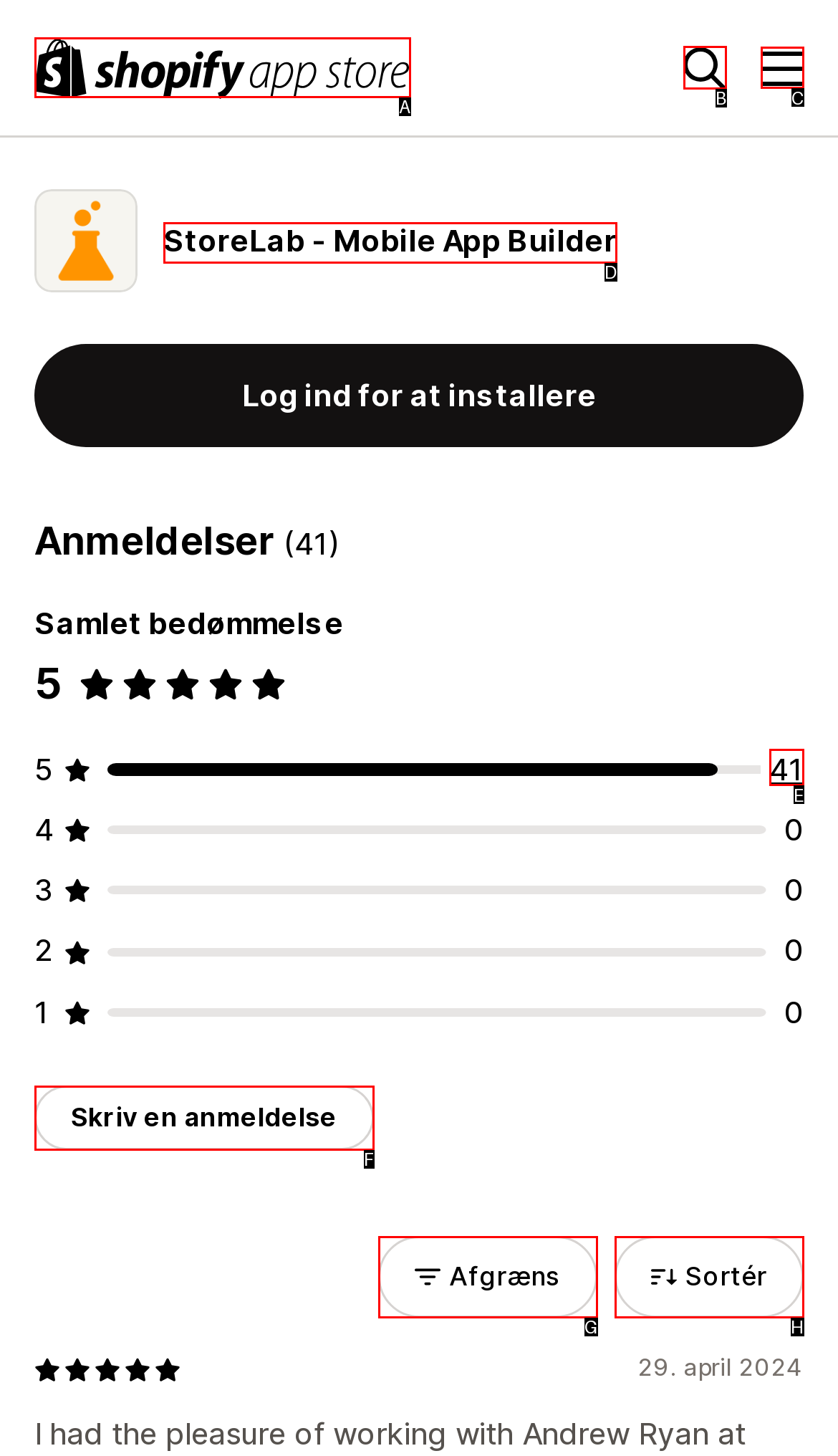Select the UI element that should be clicked to execute the following task: Open the menu
Provide the letter of the correct choice from the given options.

C